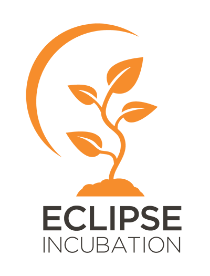What is written in bold uppercase letters?
Using the information from the image, provide a comprehensive answer to the question.

The text 'ECLIPSE' is displayed in bold uppercase letters, followed by the word 'INCUBATION' in a smaller font, signifying the project's focus on nurturing and developing new software projects within the Eclipse ecosystem.